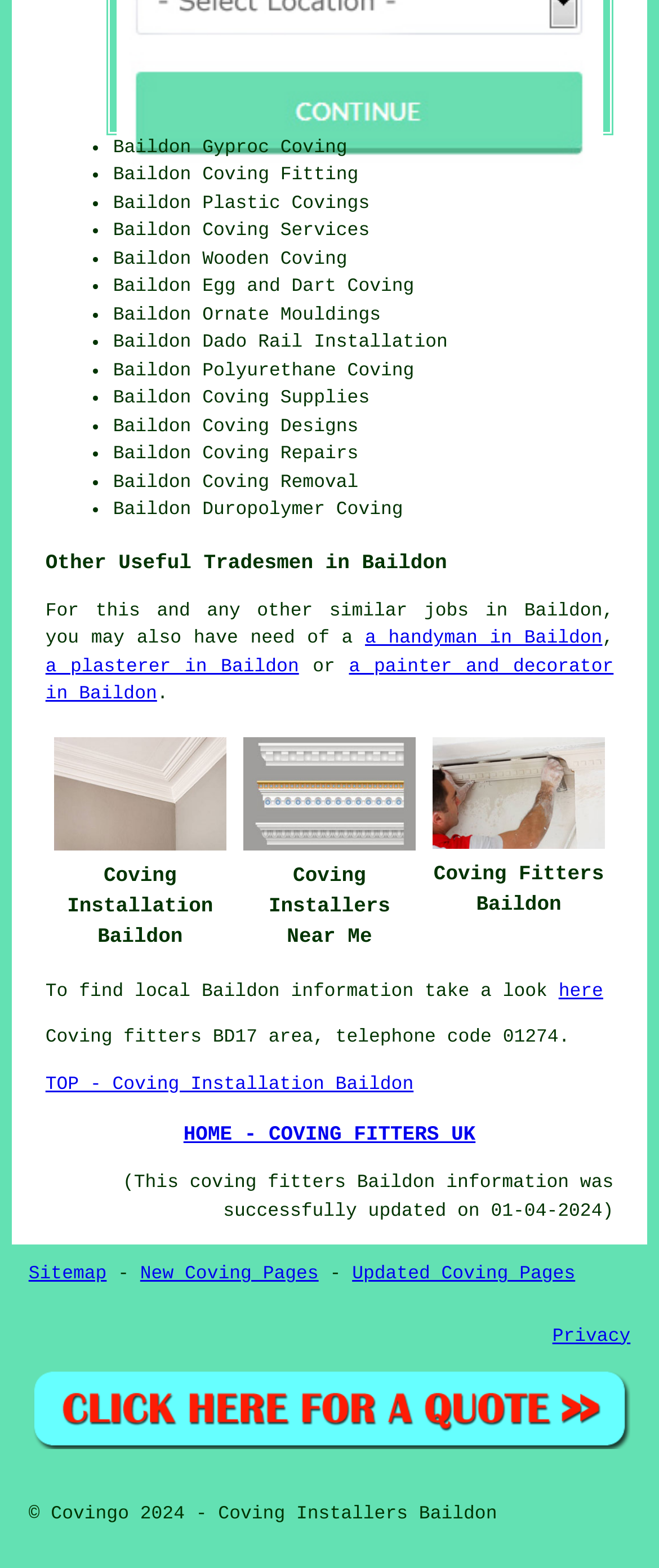Provide the bounding box coordinates of the area you need to click to execute the following instruction: "Click on 'Find Baildon Coving Fitters With Rated People'".

[0.177, 0.093, 0.916, 0.114]